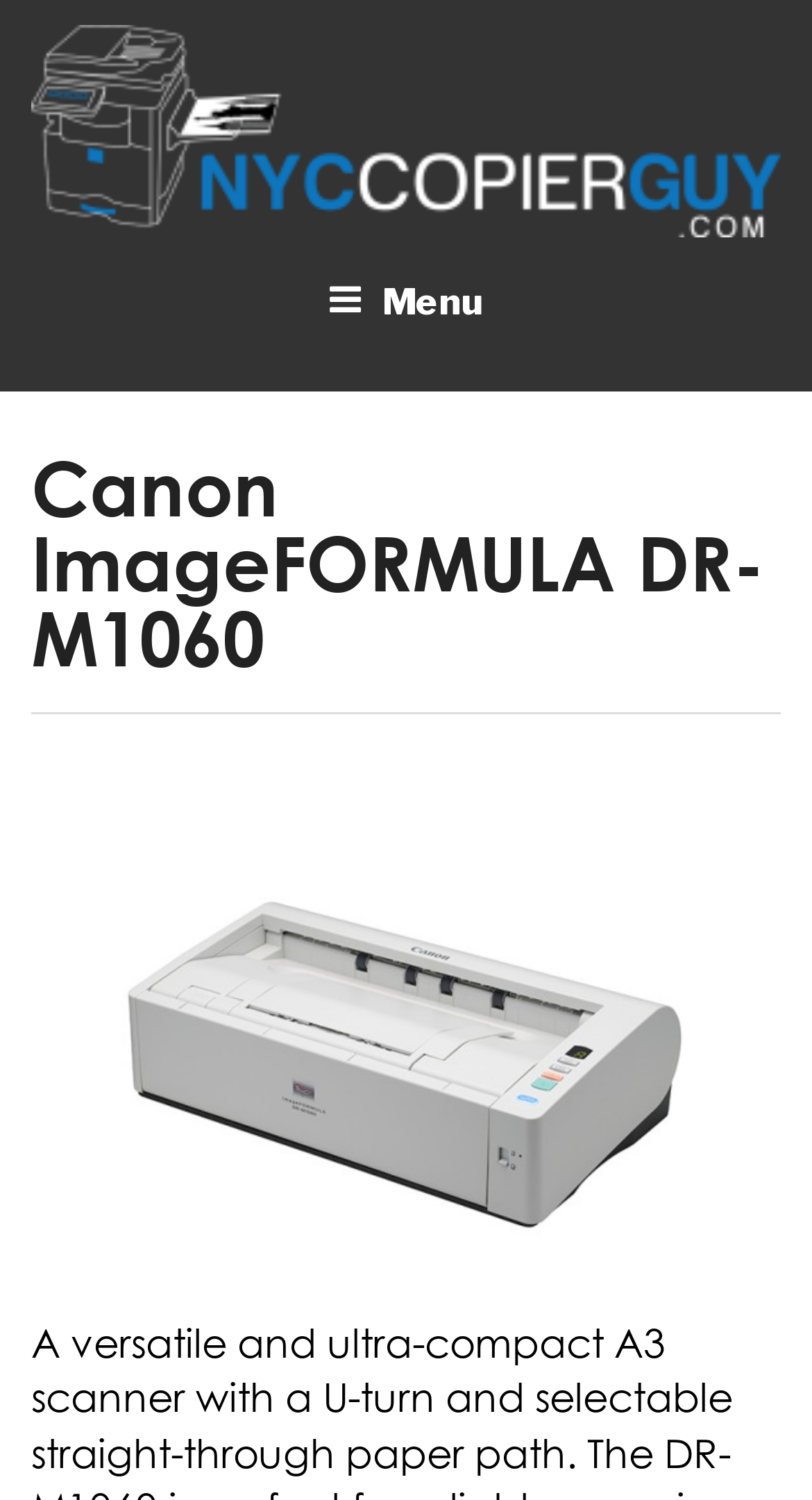Provide a comprehensive description of the webpage.

The webpage is about the Canon imageFORMULA DR-M1060, a versatile and ultra-compact A3 scanner. At the top left of the page, there is a logo image with a link to the Canon website. Next to the logo, there is a top menu navigation bar with a button labeled "Menu" that can be expanded to reveal more options. 

Below the logo and navigation bar, there is a heading that reads "Canon ImageFORMULA DR-M1060". This heading is followed by a large image of the scanner, which takes up most of the top section of the page. 

At the bottom right of the page, there is a link labeled "Top" that allows users to quickly navigate back to the top of the page.